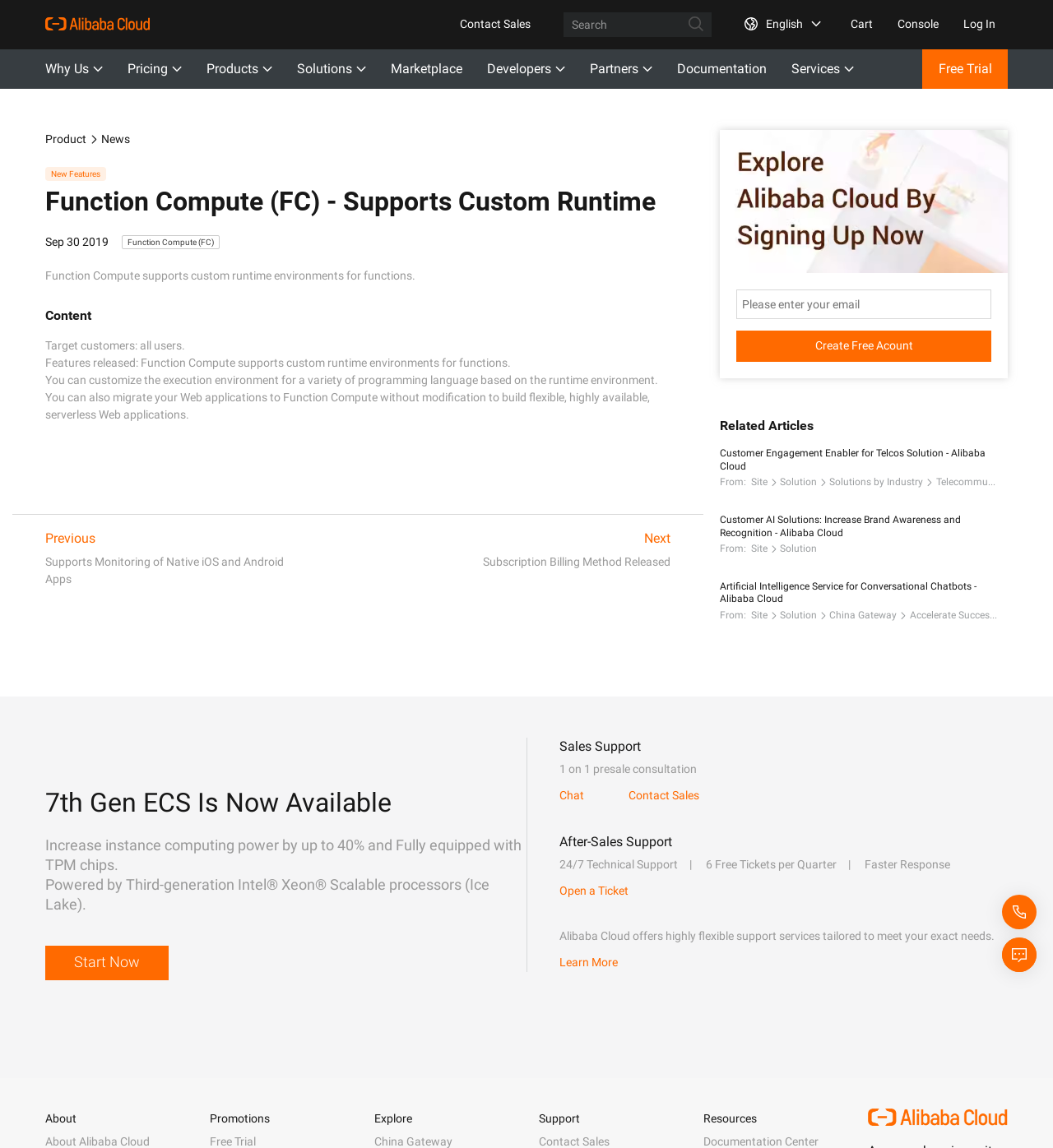Please find the bounding box for the following UI element description. Provide the coordinates in (top-left x, top-left y, bottom-right x, bottom-right y) format, with values between 0 and 1: Product

[0.043, 0.115, 0.082, 0.127]